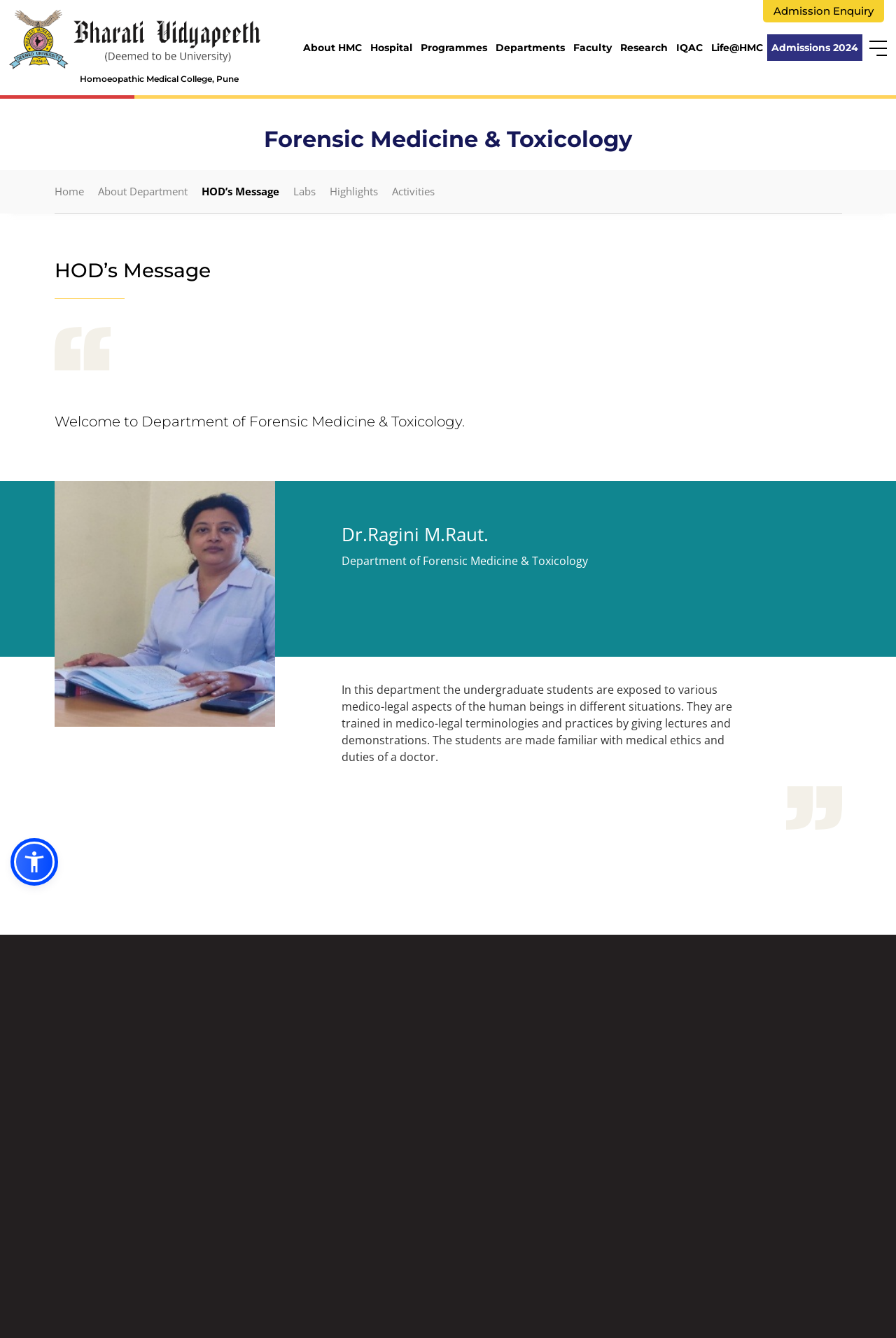Show the bounding box coordinates for the element that needs to be clicked to execute the following instruction: "Click on the 'About HMC' link". Provide the coordinates in the form of four float numbers between 0 and 1, i.e., [left, top, right, bottom].

[0.334, 0.026, 0.409, 0.045]